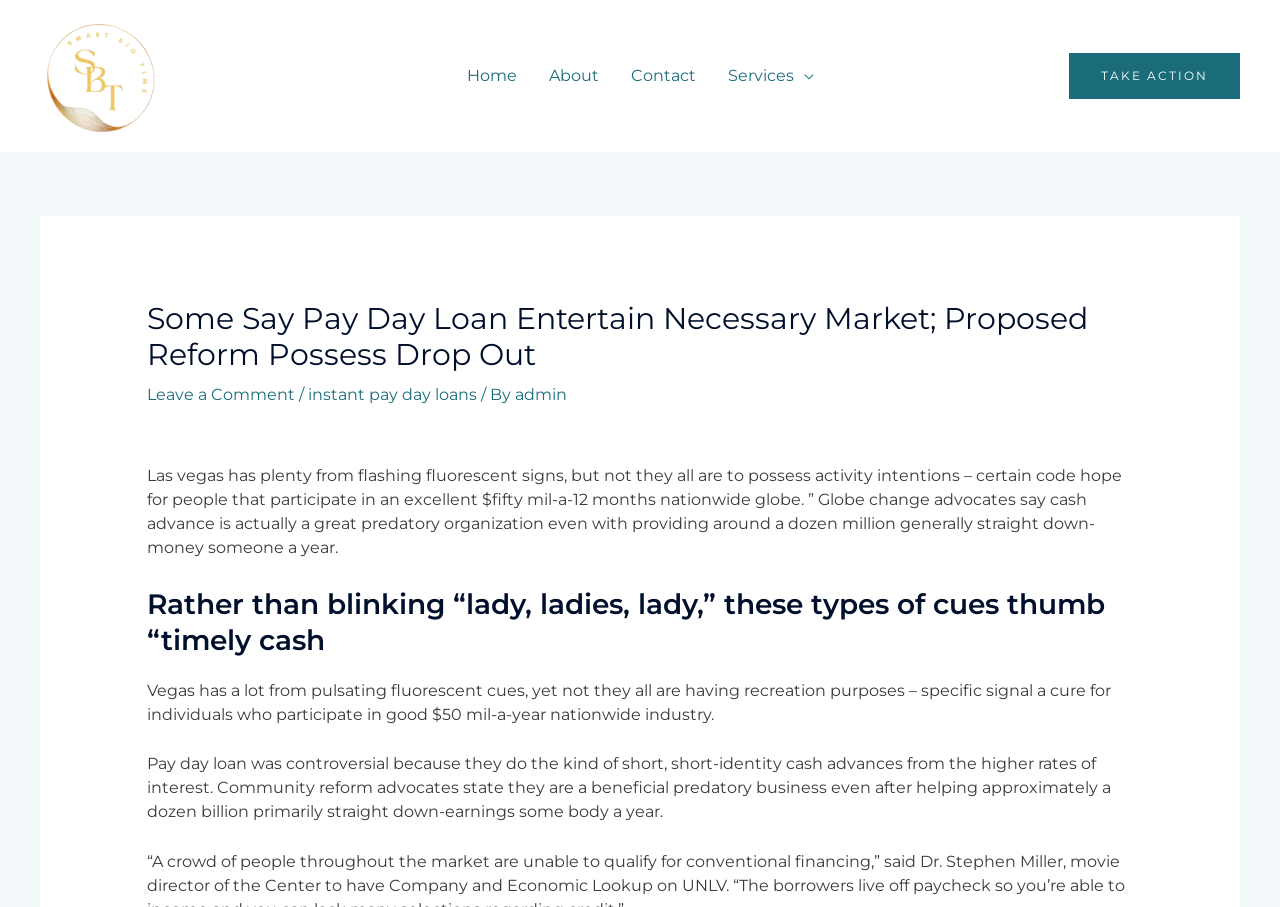Find the bounding box coordinates for the HTML element specified by: "Leave a Comment".

[0.115, 0.425, 0.23, 0.446]